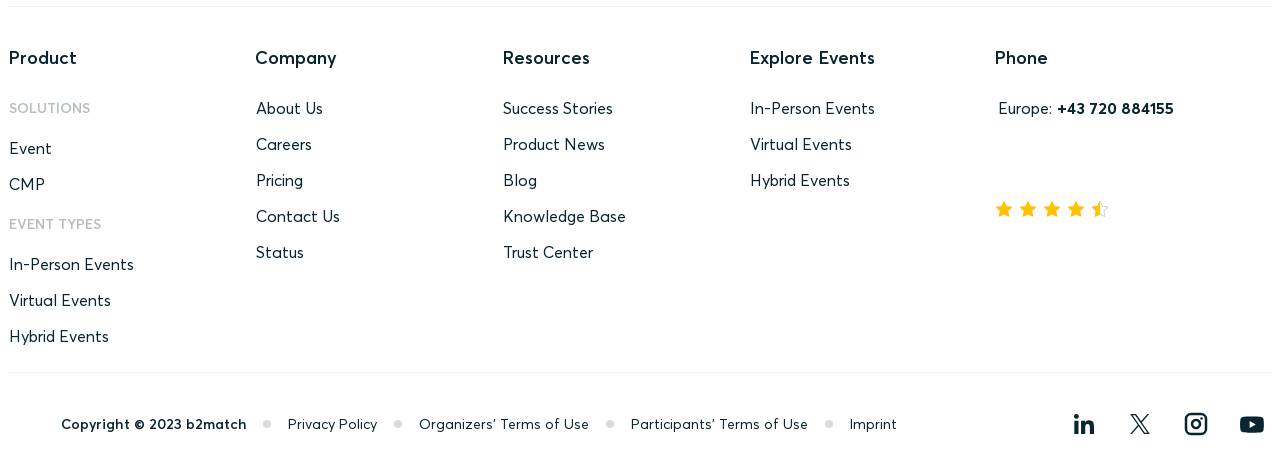Please give the bounding box coordinates of the area that should be clicked to fulfill the following instruction: "Call the phone number". The coordinates should be in the format of four float numbers from 0 to 1, i.e., [left, top, right, bottom].

[0.825, 0.205, 0.918, 0.251]